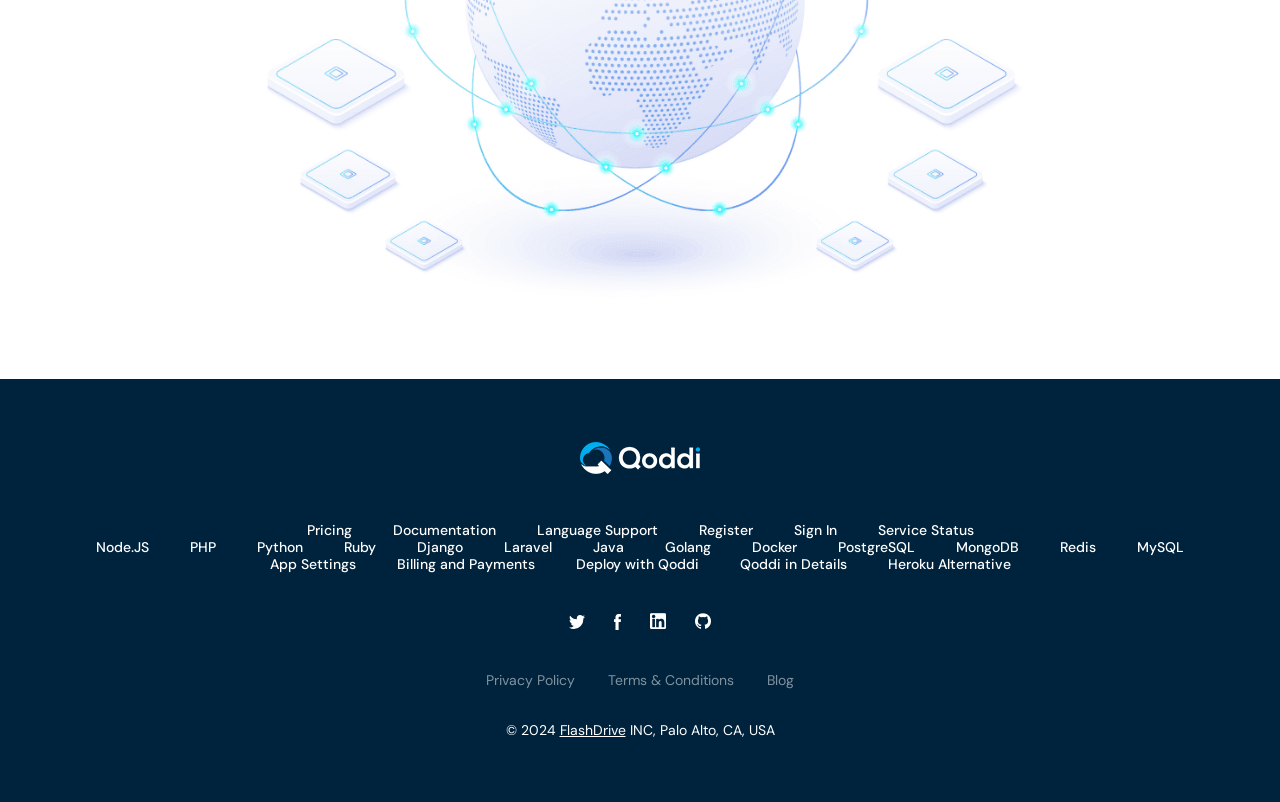Please reply to the following question with a single word or a short phrase:
What is the last link on the bottom left of the webpage?

FlashDrive